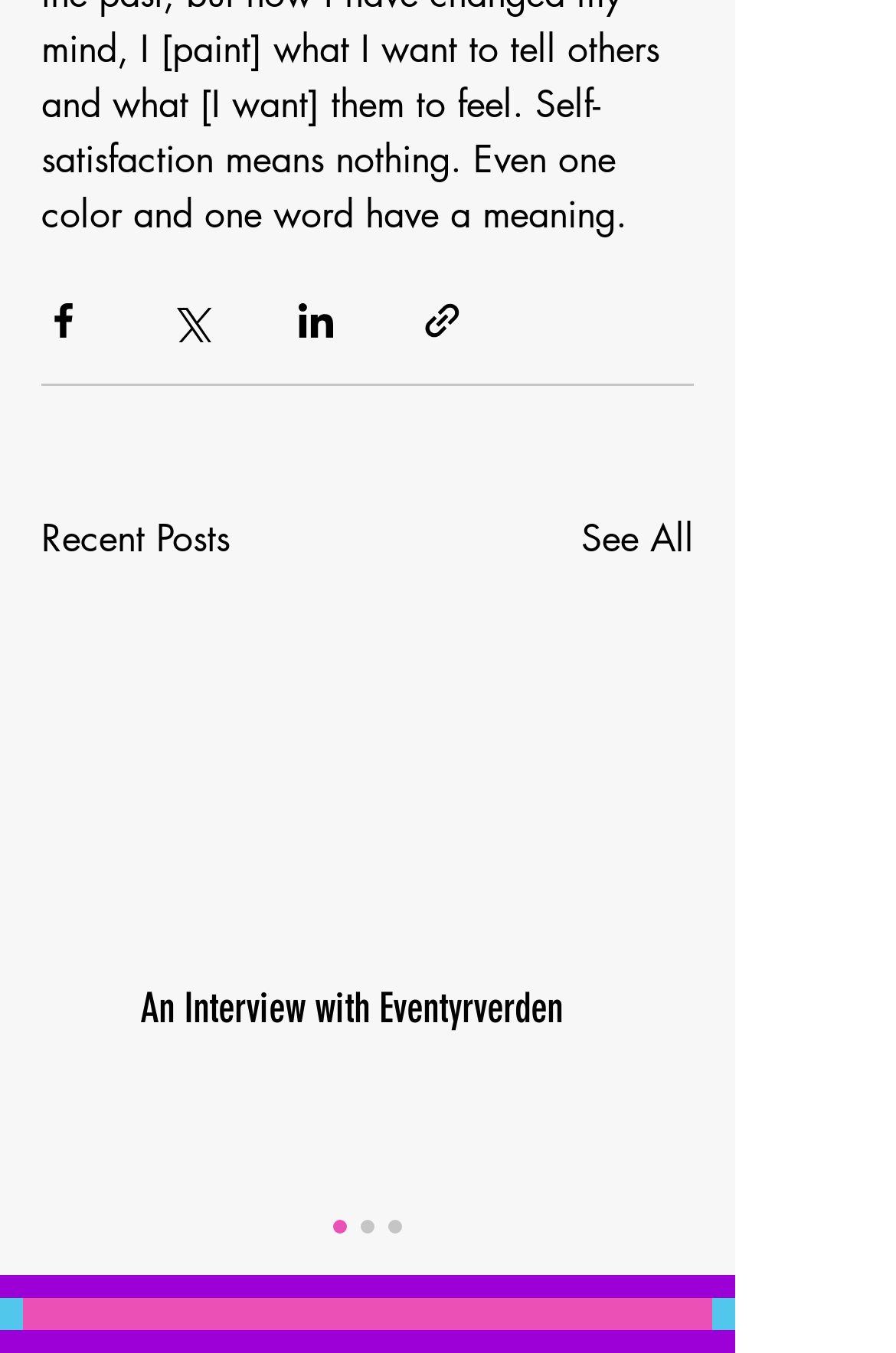What social media platforms can be used to share content?
Based on the screenshot, answer the question with a single word or phrase.

Facebook, Twitter, LinkedIn